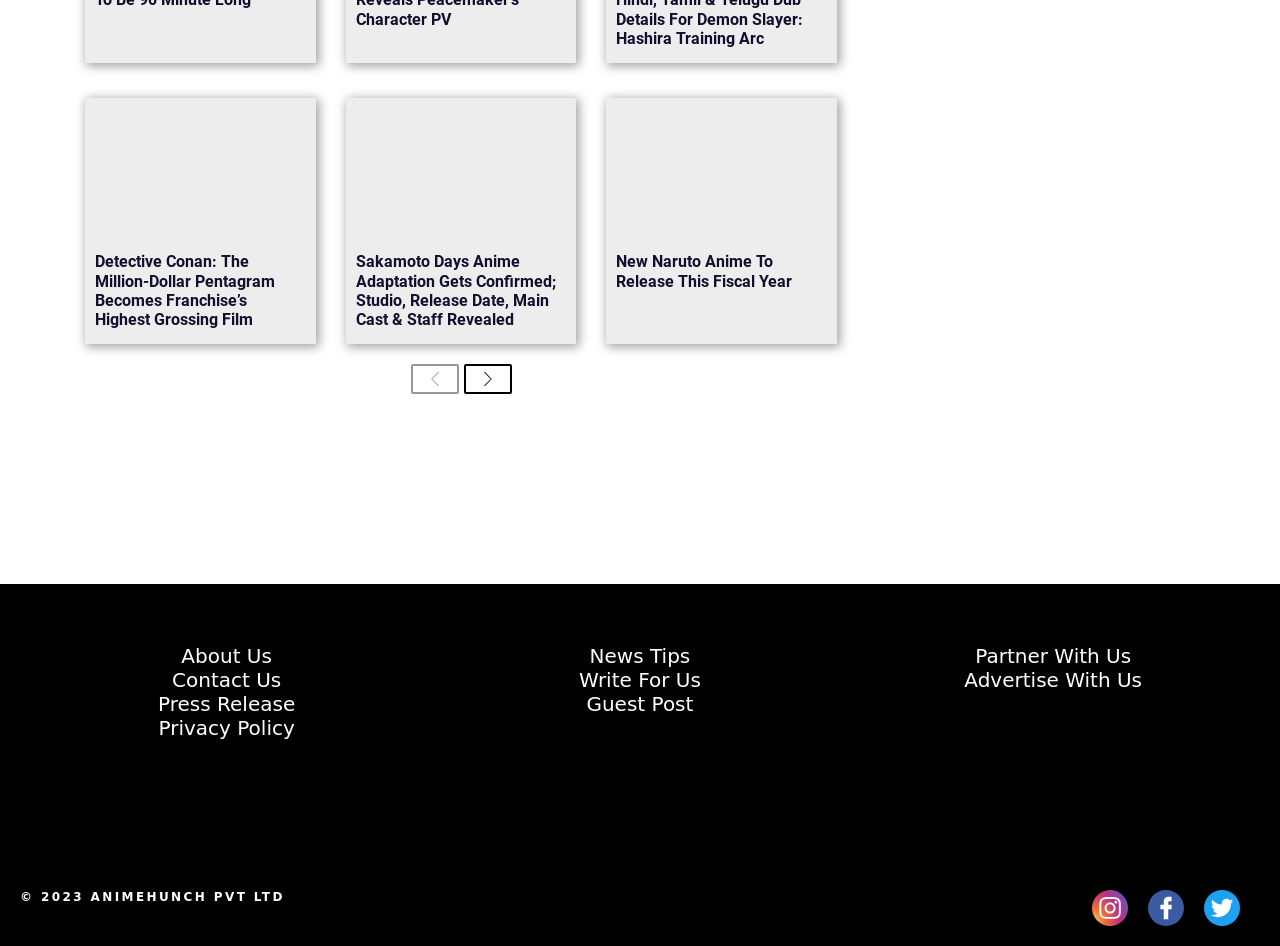What is the purpose of the 'Previous' and 'Next' buttons?
Answer the question with detailed information derived from the image.

The 'Previous' and 'Next' buttons are located at the bottom of the webpage, and they are likely used to navigate between pages of articles or news on the website.